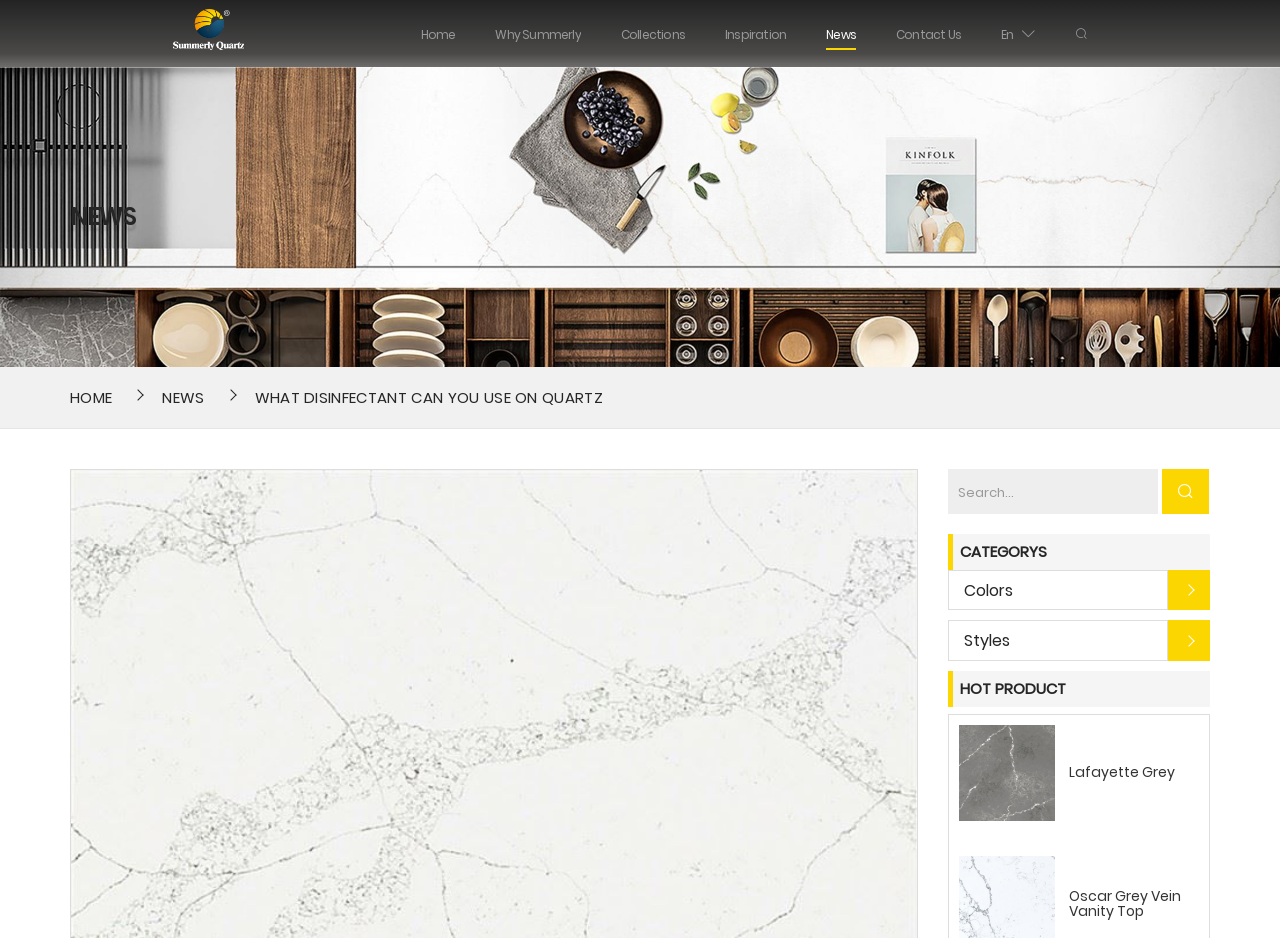Find the bounding box coordinates of the area that needs to be clicked in order to achieve the following instruction: "view news". The coordinates should be specified as four float numbers between 0 and 1, i.e., [left, top, right, bottom].

[0.119, 0.411, 0.168, 0.436]